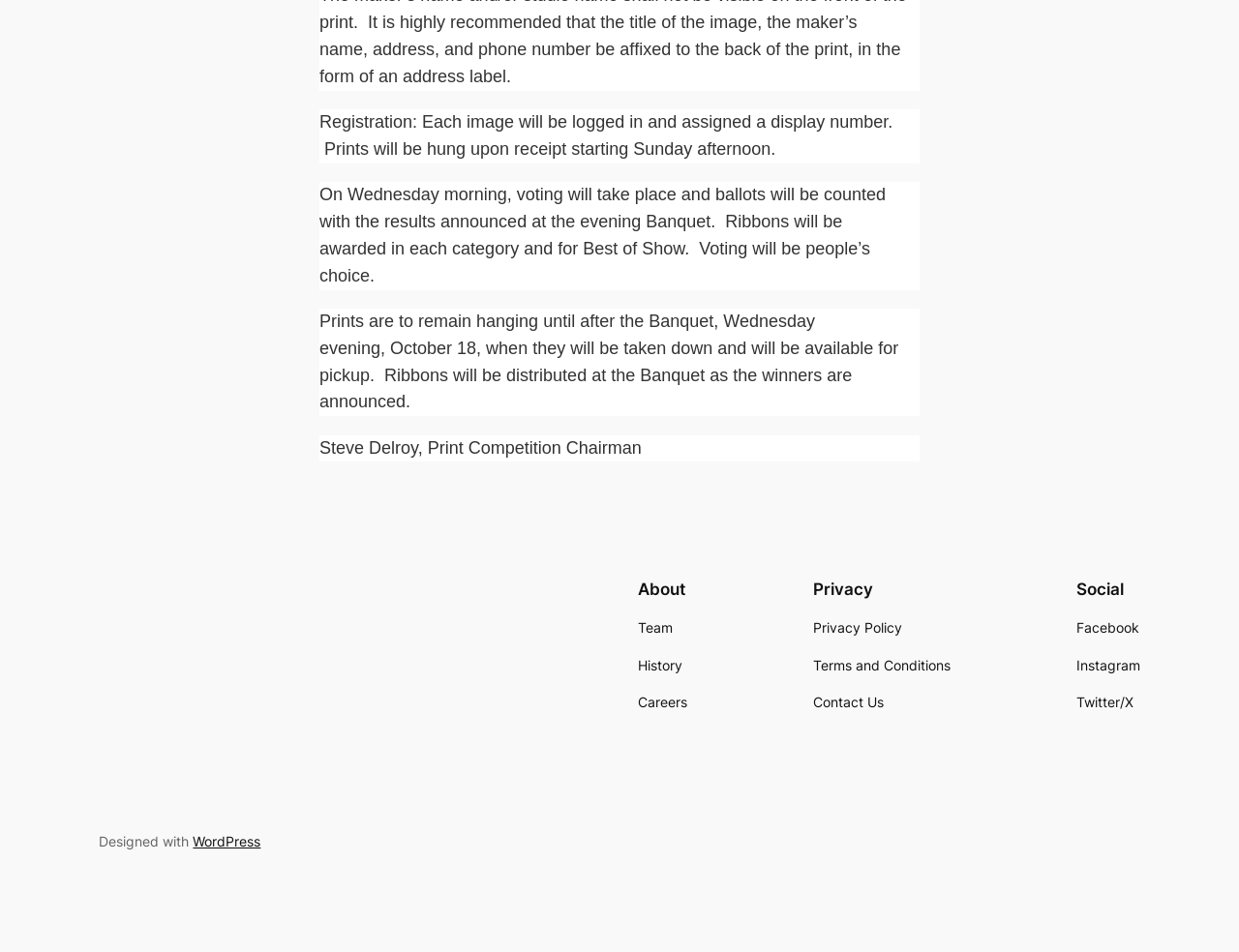Identify the bounding box coordinates for the region of the element that should be clicked to carry out the instruction: "Go to Facebook". The bounding box coordinates should be four float numbers between 0 and 1, i.e., [left, top, right, bottom].

[0.868, 0.649, 0.919, 0.671]